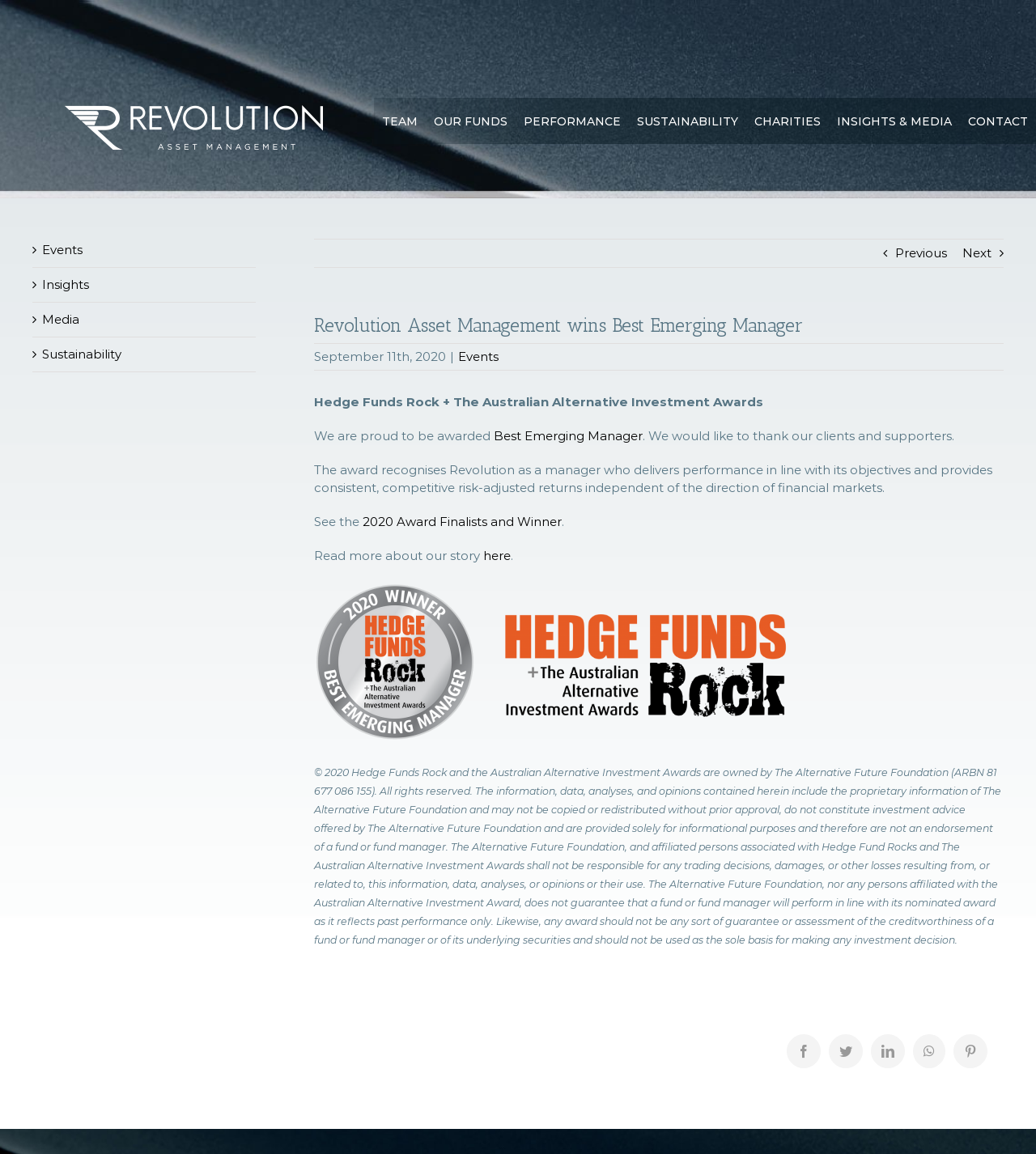Please identify the bounding box coordinates of the area that needs to be clicked to follow this instruction: "Click the 'Next' button".

[0.929, 0.208, 0.957, 0.231]